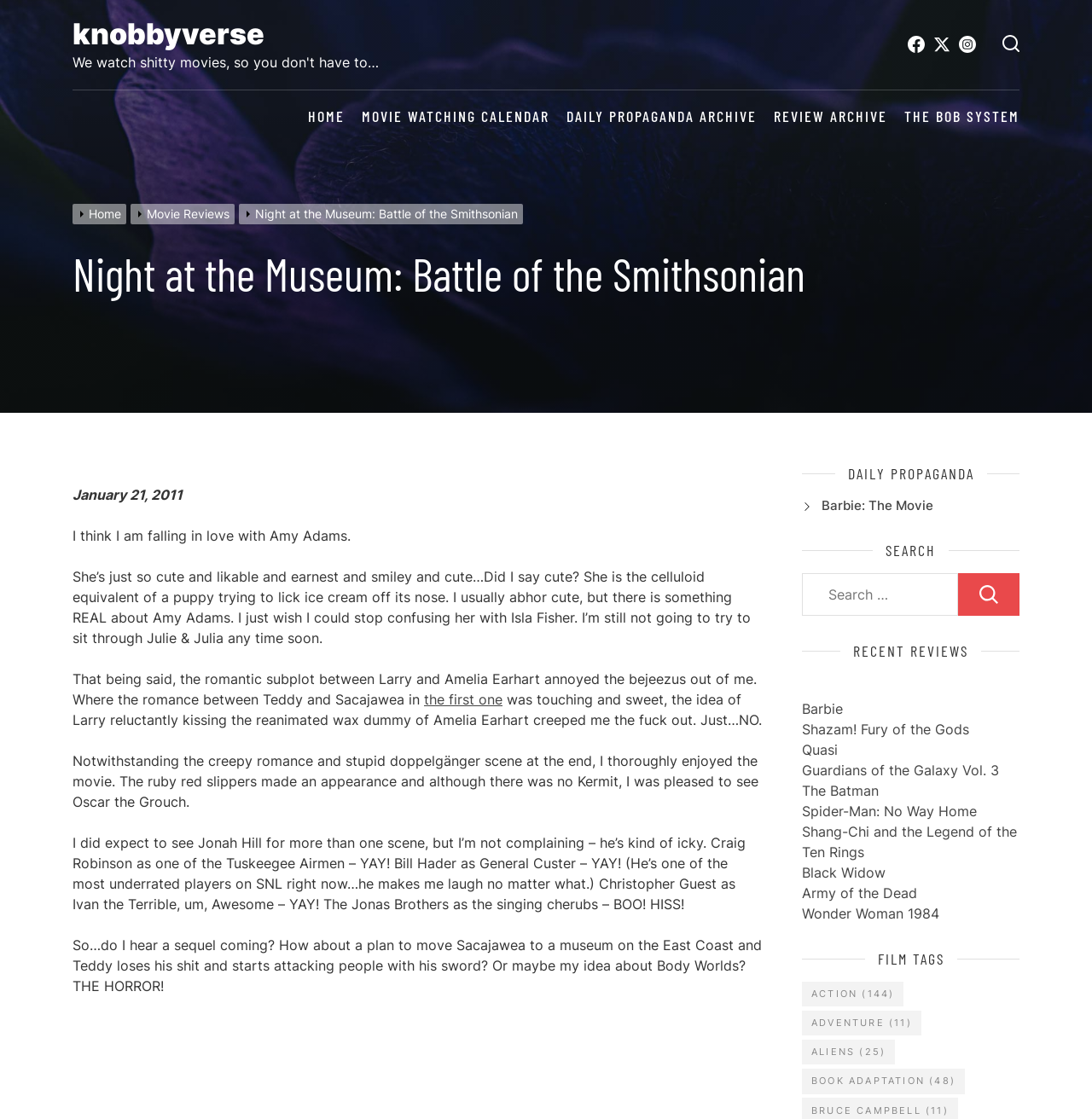Could you indicate the bounding box coordinates of the region to click in order to complete this instruction: "Search for a movie".

[0.734, 0.512, 0.877, 0.55]